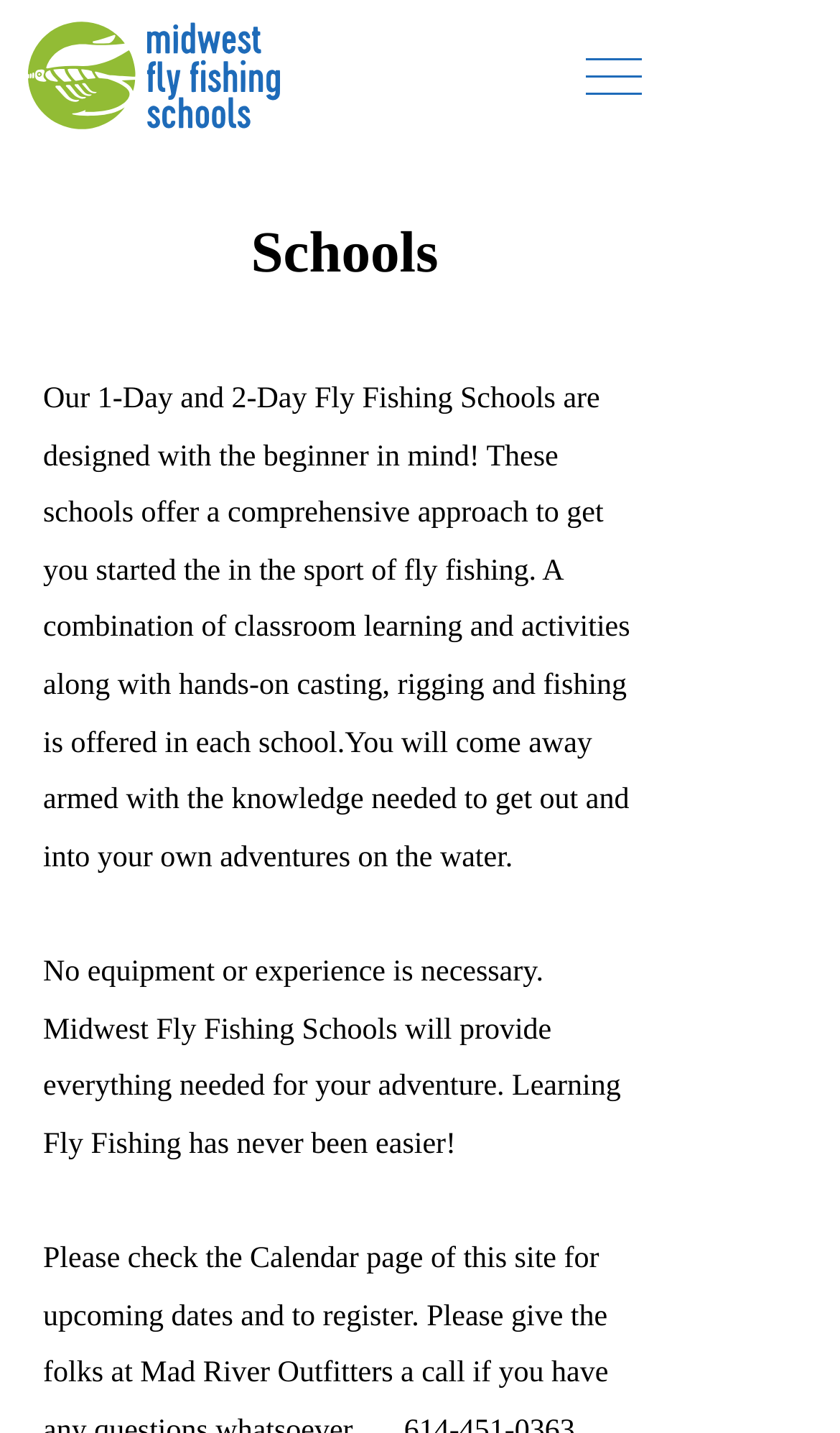Provide a short, one-word or phrase answer to the question below:
What is the focus of Midwest Fly Fishing Schools?

Beginners